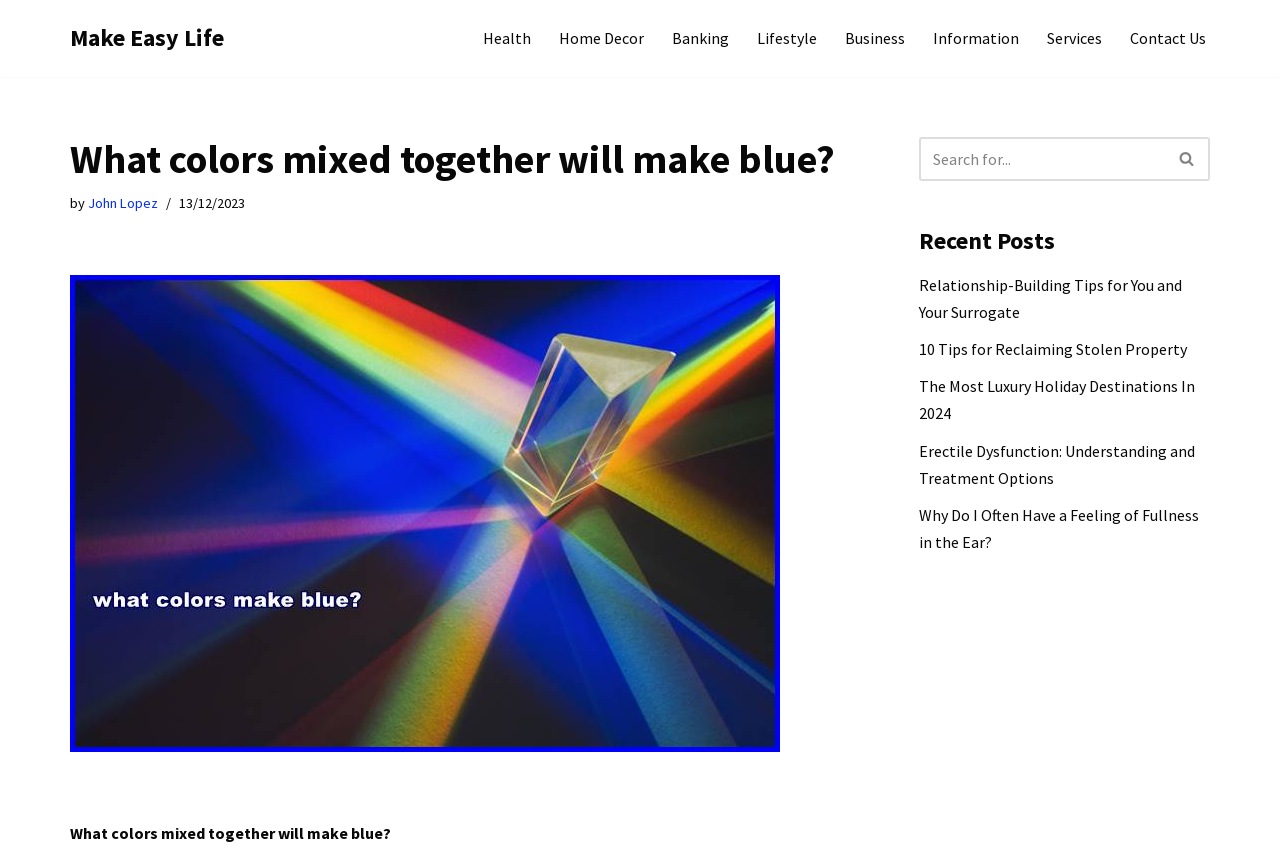Locate the bounding box of the UI element with the following description: "Make Easy Life".

[0.055, 0.021, 0.175, 0.068]